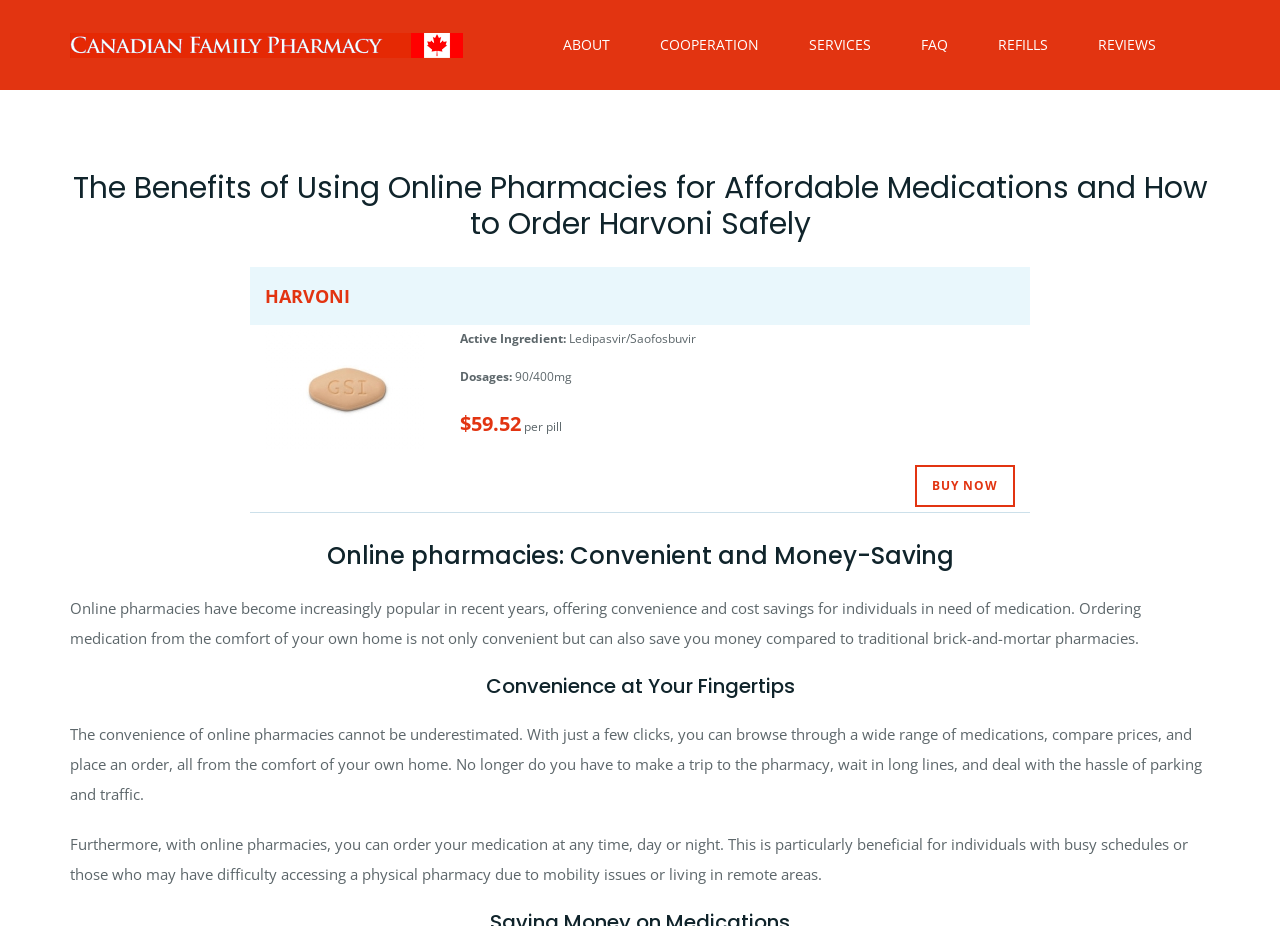Show the bounding box coordinates of the element that should be clicked to complete the task: "View the 'ABOUT' page".

[0.422, 0.022, 0.494, 0.076]